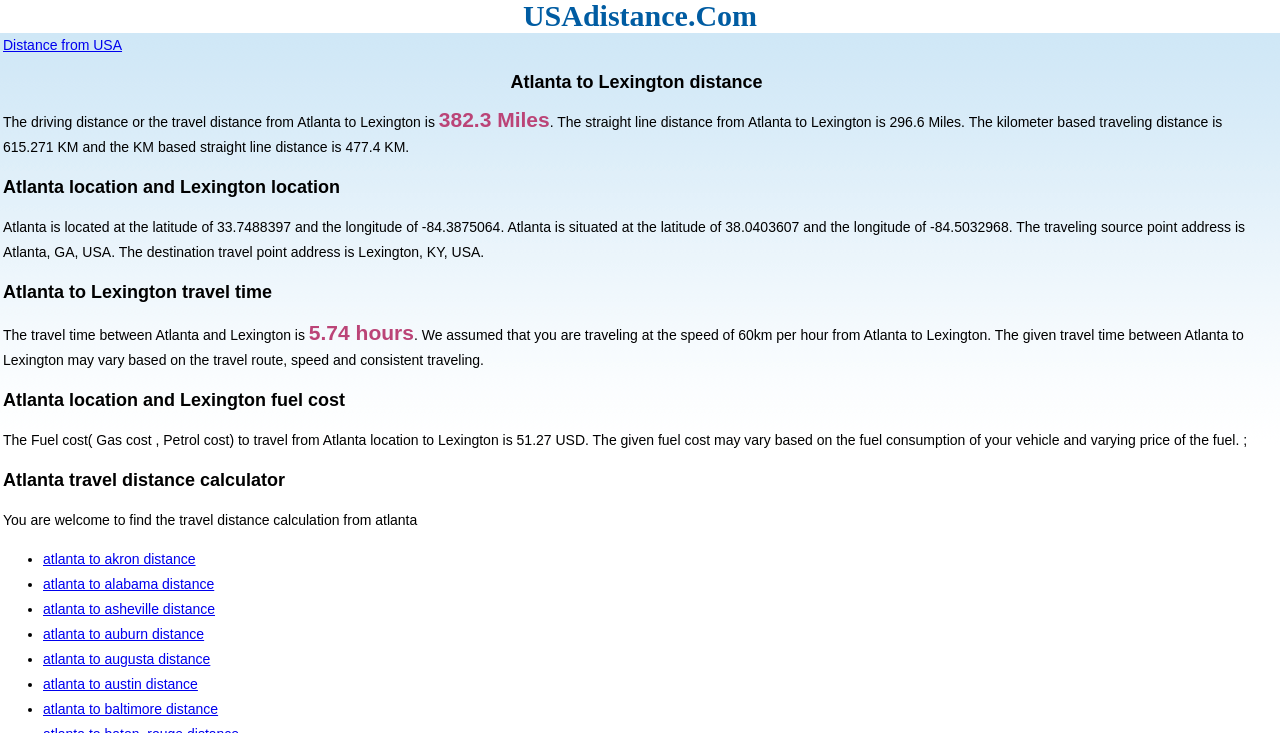Please determine the bounding box coordinates of the element to click on in order to accomplish the following task: "Click on atlanta to akron distance". Ensure the coordinates are four float numbers ranging from 0 to 1, i.e., [left, top, right, bottom].

[0.034, 0.751, 0.153, 0.773]